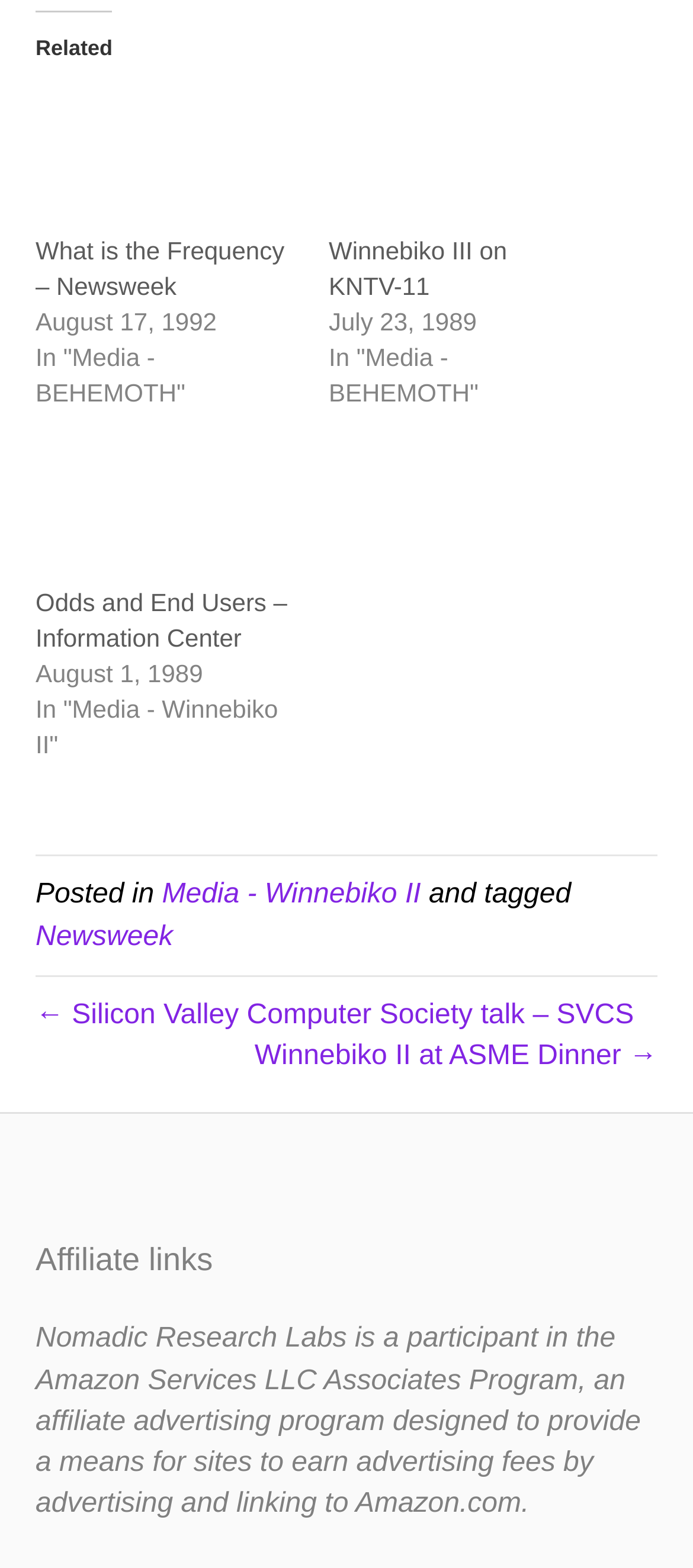What is the name of the program that Nomadic Research Labs participates in?
Look at the image and respond to the question as thoroughly as possible.

I found the name of the program by reading the StaticText element that describes the affiliate links, which mentions that Nomadic Research Labs is a participant in the Amazon Services LLC Associates Program.